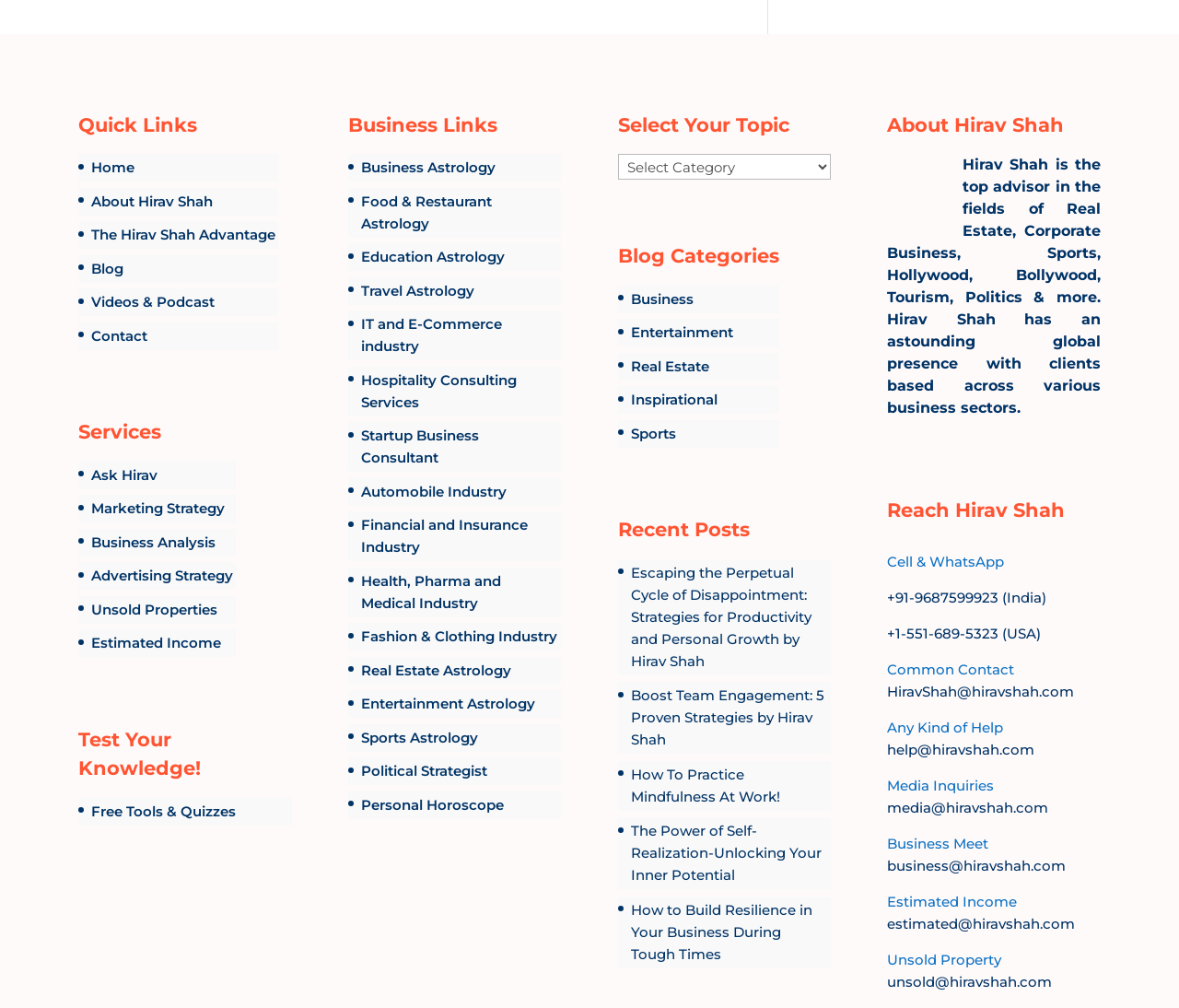Please give a succinct answer using a single word or phrase:
What is the topic of the first blog post listed?

Productivity and Personal Growth